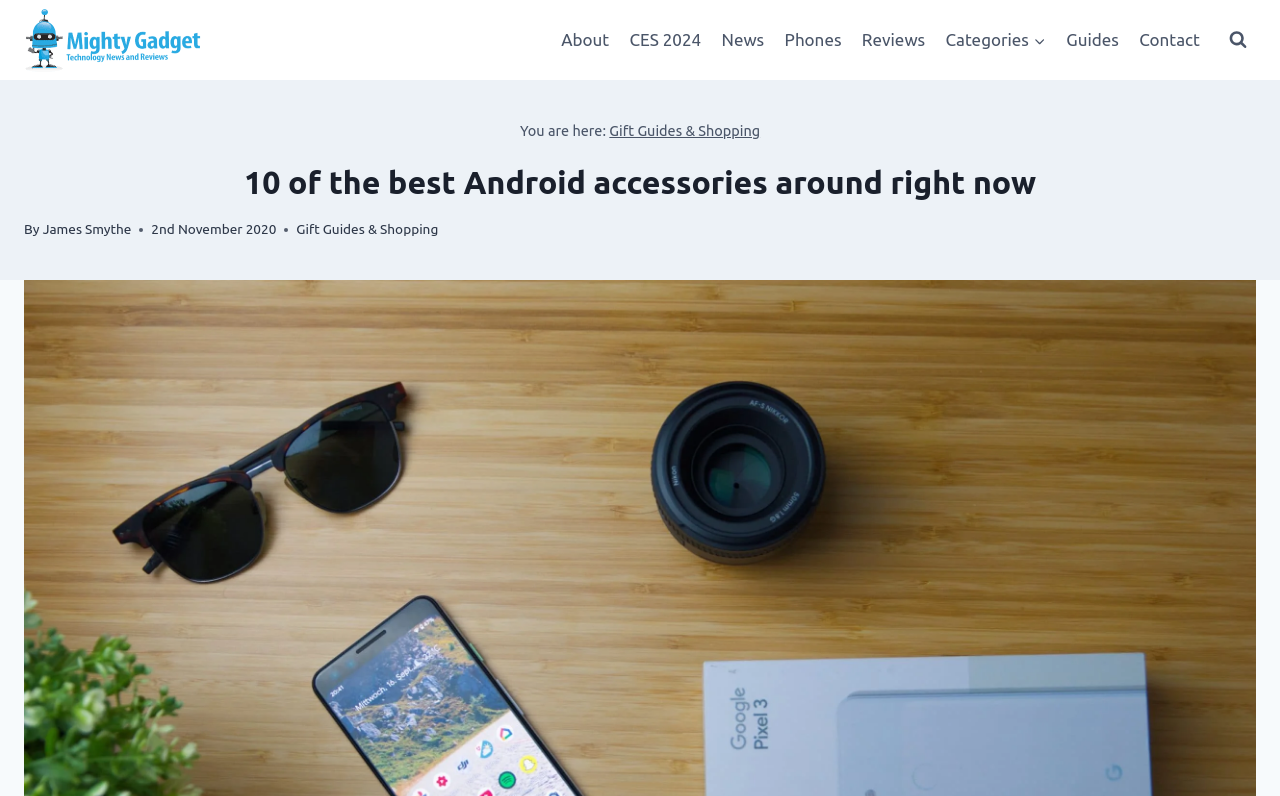Please determine the bounding box coordinates of the element's region to click in order to carry out the following instruction: "search for something". The coordinates should be four float numbers between 0 and 1, i.e., [left, top, right, bottom].

[0.953, 0.028, 0.981, 0.073]